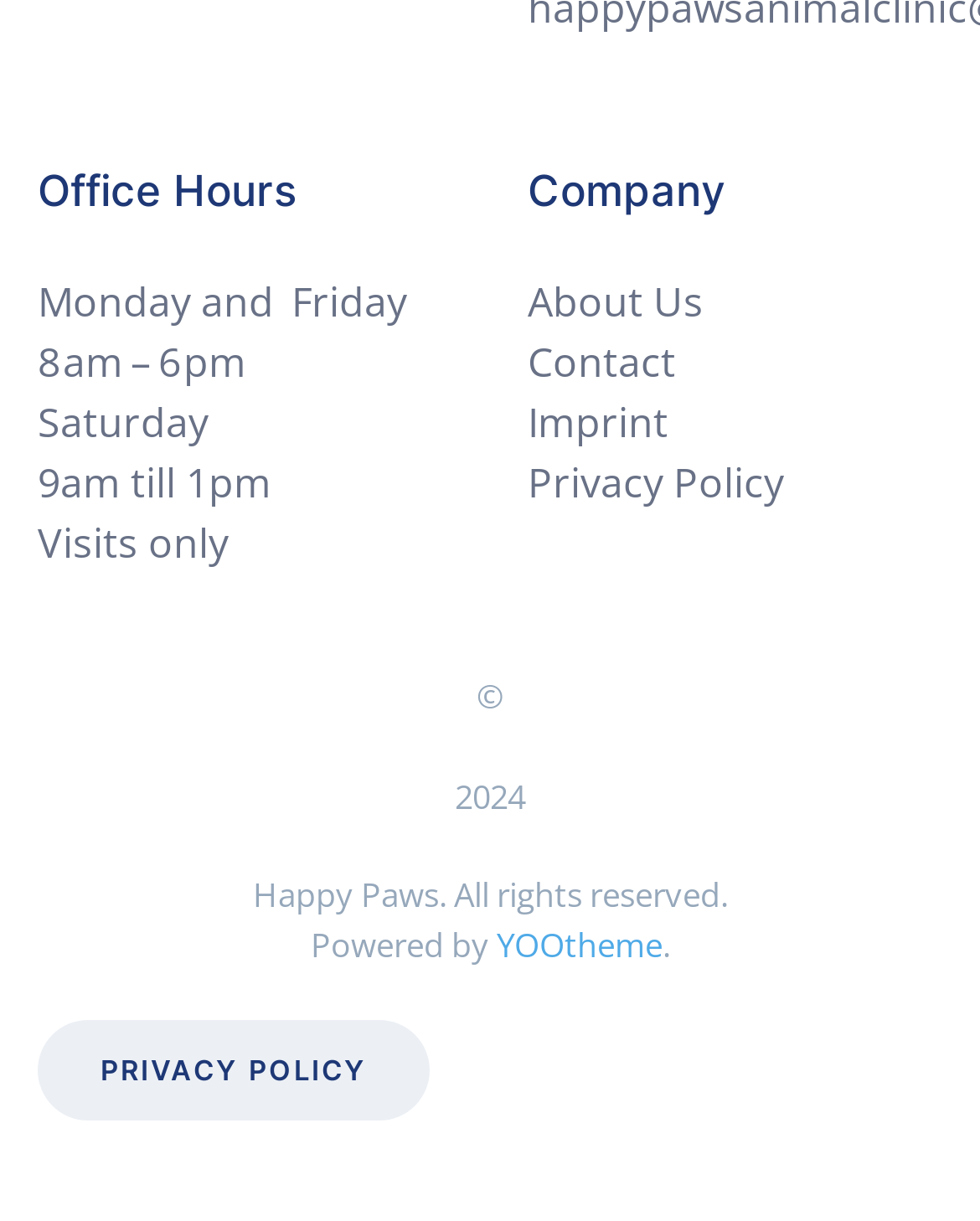What are the office hours on Monday and Friday?
Answer the question with a single word or phrase by looking at the picture.

8am–6pm